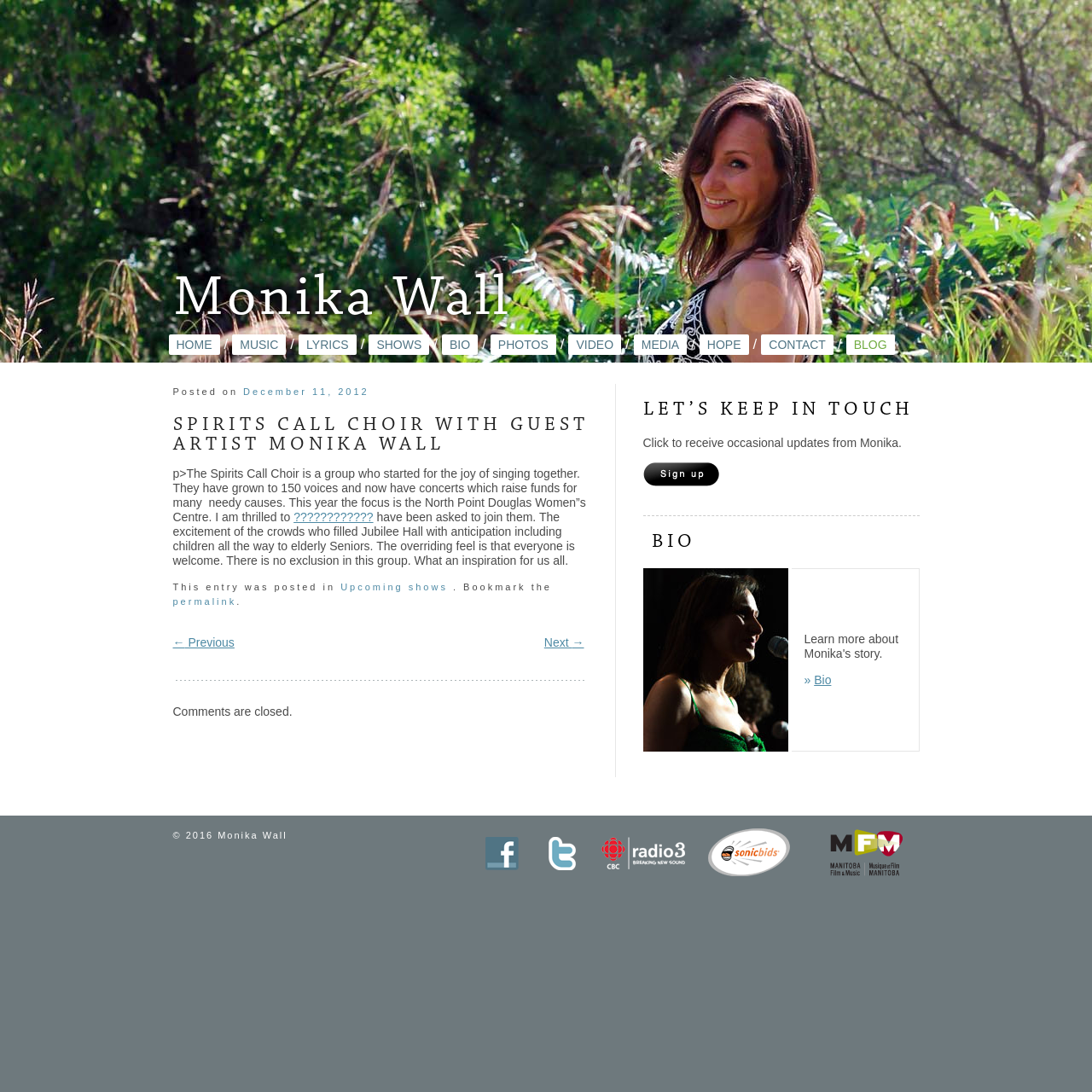Locate the bounding box coordinates of the element that should be clicked to execute the following instruction: "Click HOME".

[0.154, 0.306, 0.201, 0.325]